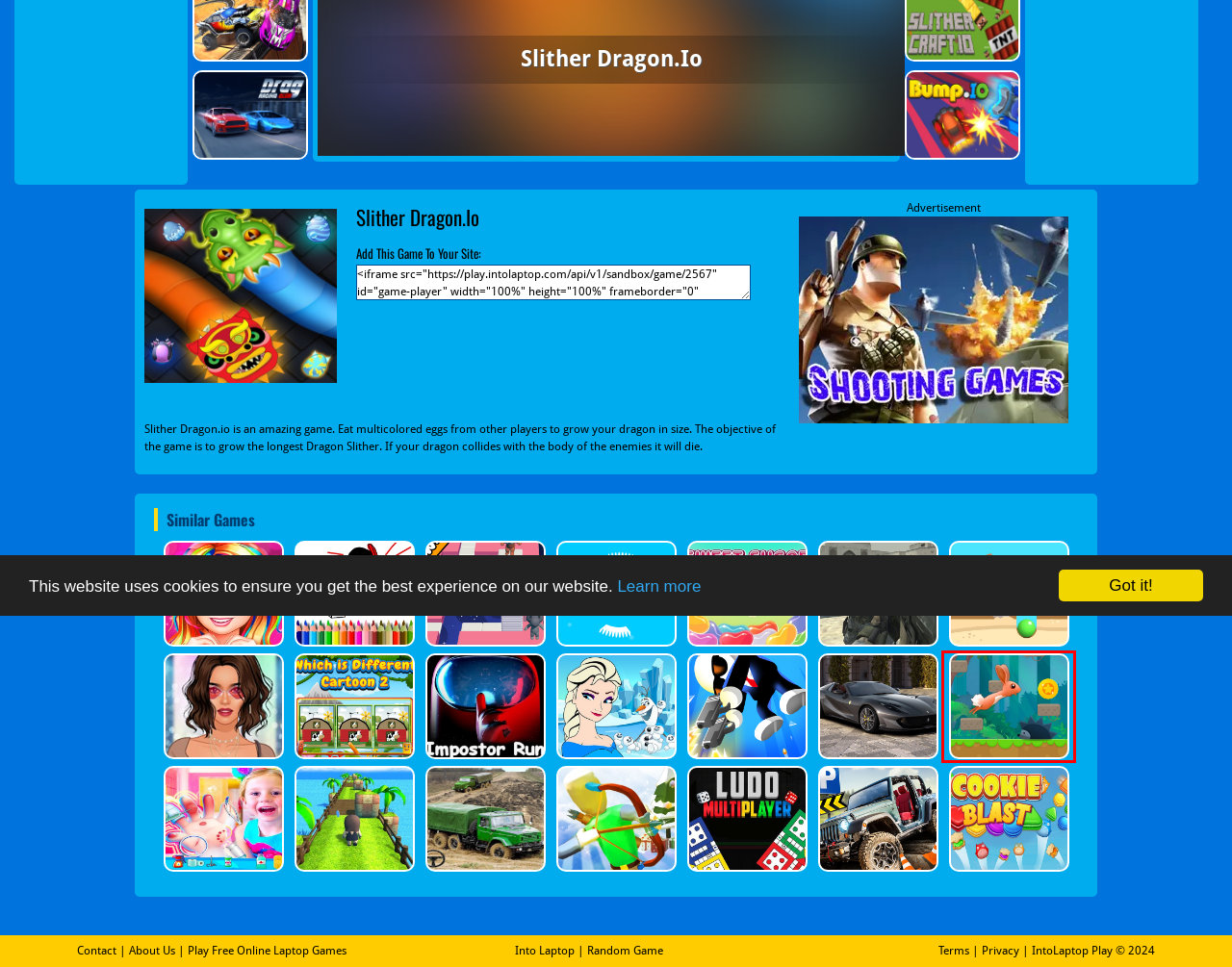You are provided with a screenshot of a webpage highlighting a UI element with a red bounding box. Choose the most suitable webpage description that matches the new page after clicking the element in the bounding box. Here are the candidates:
A. Dig It - Play Online Laptop Games Free
B. Rabbit Ben - Play Online Laptop Games Free
C. BTS Lego Coloring Book - Play Online Laptop Games Free
D. GameMonetize.com: Game distribution HTML5 Games for Websites
E. Girls Dress Up -Red Carpet Dress Up - Play Online Laptop Games Free
F. Love Story - Play Online Laptop Games Free
G. Impostor Ruun - Play Online Laptop Games Free
H. Toon Infinite Runner - Play Online Laptop Games Free

B